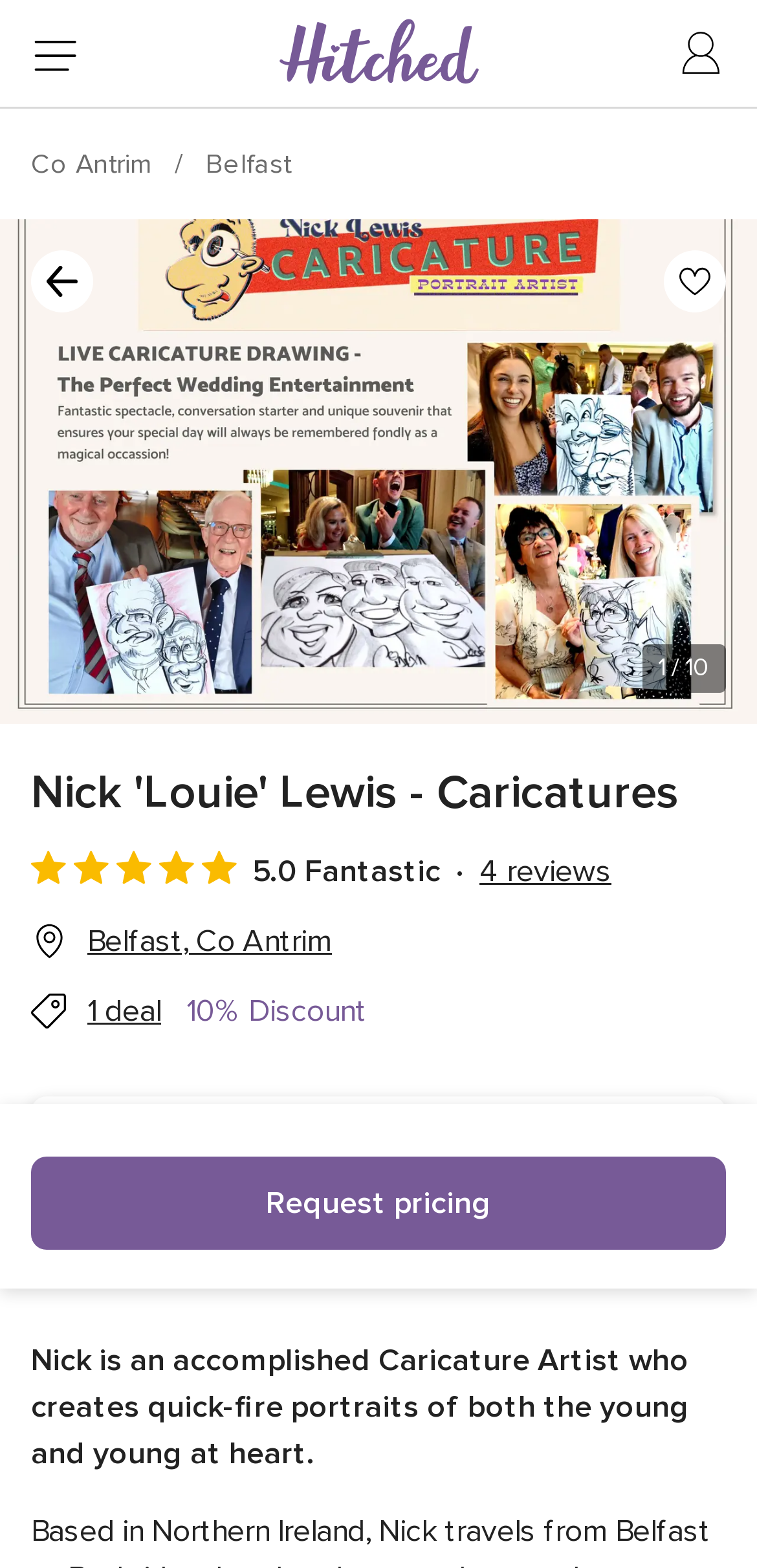Please find the bounding box coordinates of the element that must be clicked to perform the given instruction: "Click on the Weddings link". The coordinates should be four float numbers from 0 to 1, i.e., [left, top, right, bottom].

[0.327, 0.011, 0.673, 0.063]